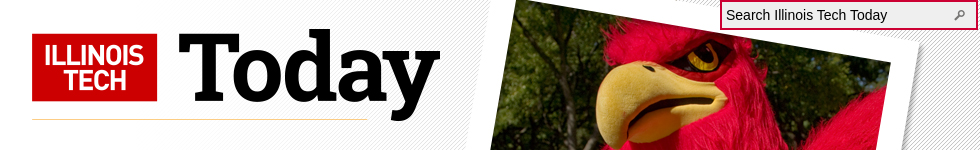Elaborate on the contents of the image in a comprehensive manner.

The image prominently features the bold title "ILLINOIS TECH Today," which is a publication associated with the Illinois Institute of Technology. The title is visually highlighted in red, creating a striking contrast with the black font of the word "Today." Adjacent to the title is a vibrant mascot, depicted in a close-up shot that showcases its bright red feathers and intense gaze, embodying school spirit and pride. 

Positioned in the upper-right corner is a search bar labeled "Search Illinois Tech Today," allowing viewers to navigate and find articles or information within the publication easily. The overall layout combines elements of the university's branding with engaging visuals, inviting readers to explore the content of Illinois Tech Today.